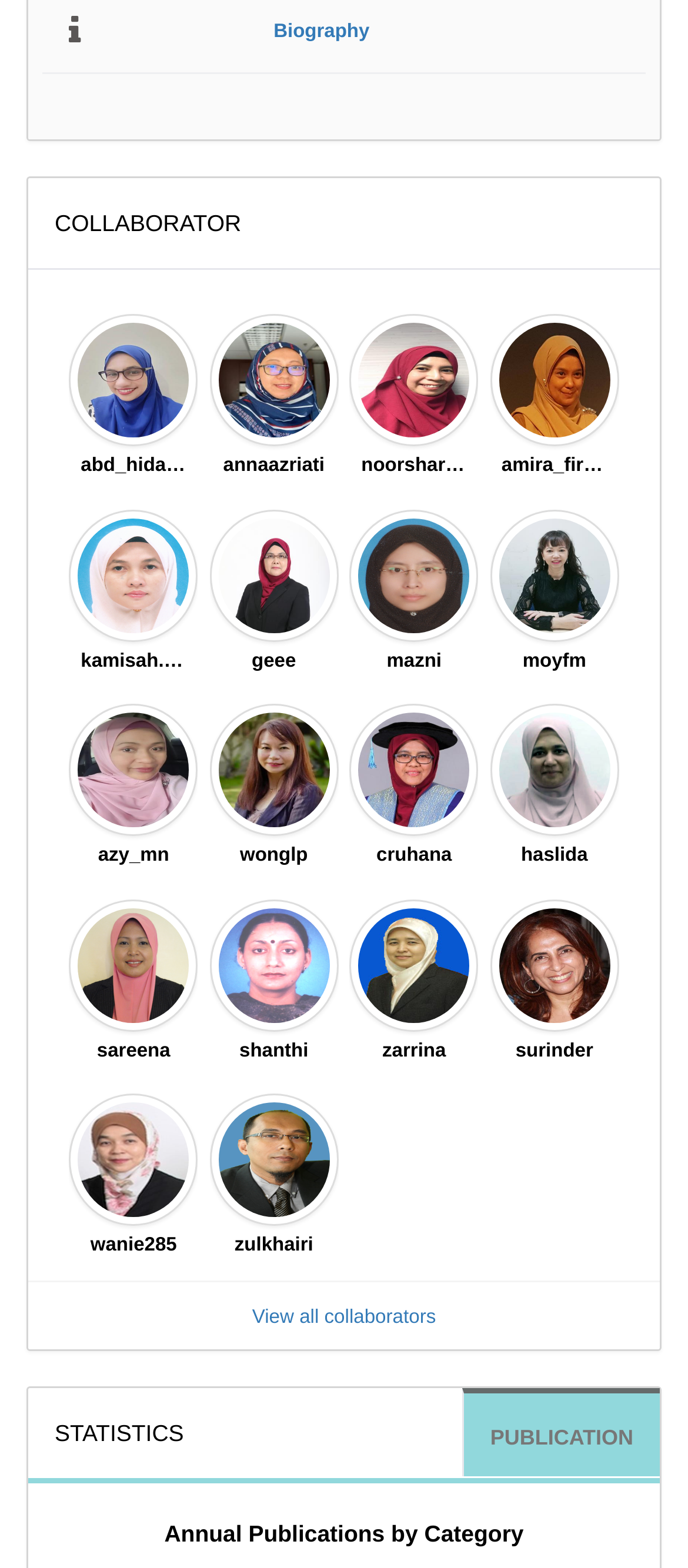What is the link below the user images?
Use the screenshot to answer the question with a single word or phrase.

View all collaborators